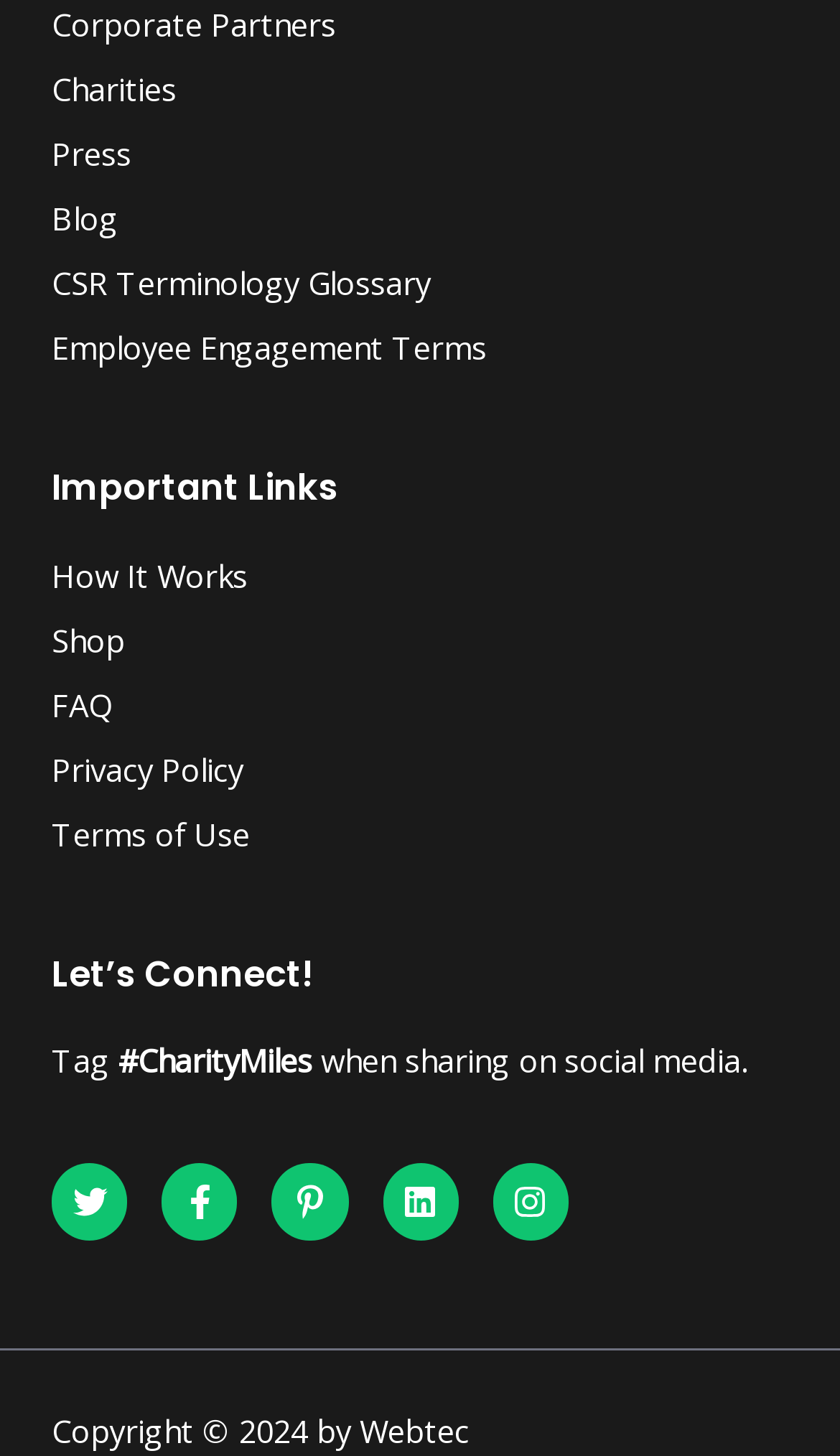What is the last item in the 'Important Links' section?
Please interpret the details in the image and answer the question thoroughly.

I looked at the 'Important Links' section on the webpage and found that the last item listed is 'FAQ'.